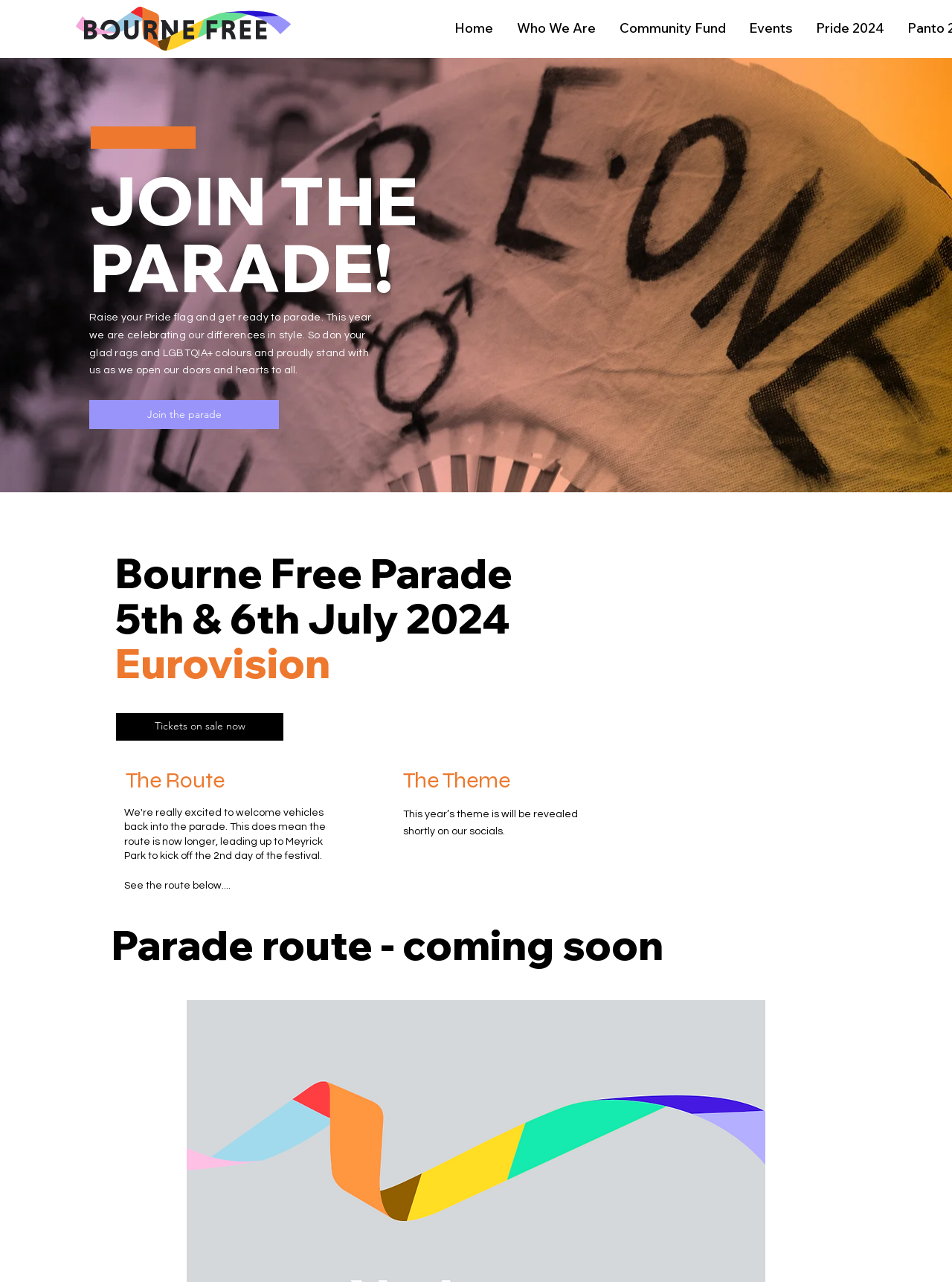What is the purpose of the 'Join the parade' link?
Answer the question with a single word or phrase derived from the image.

To join the parade